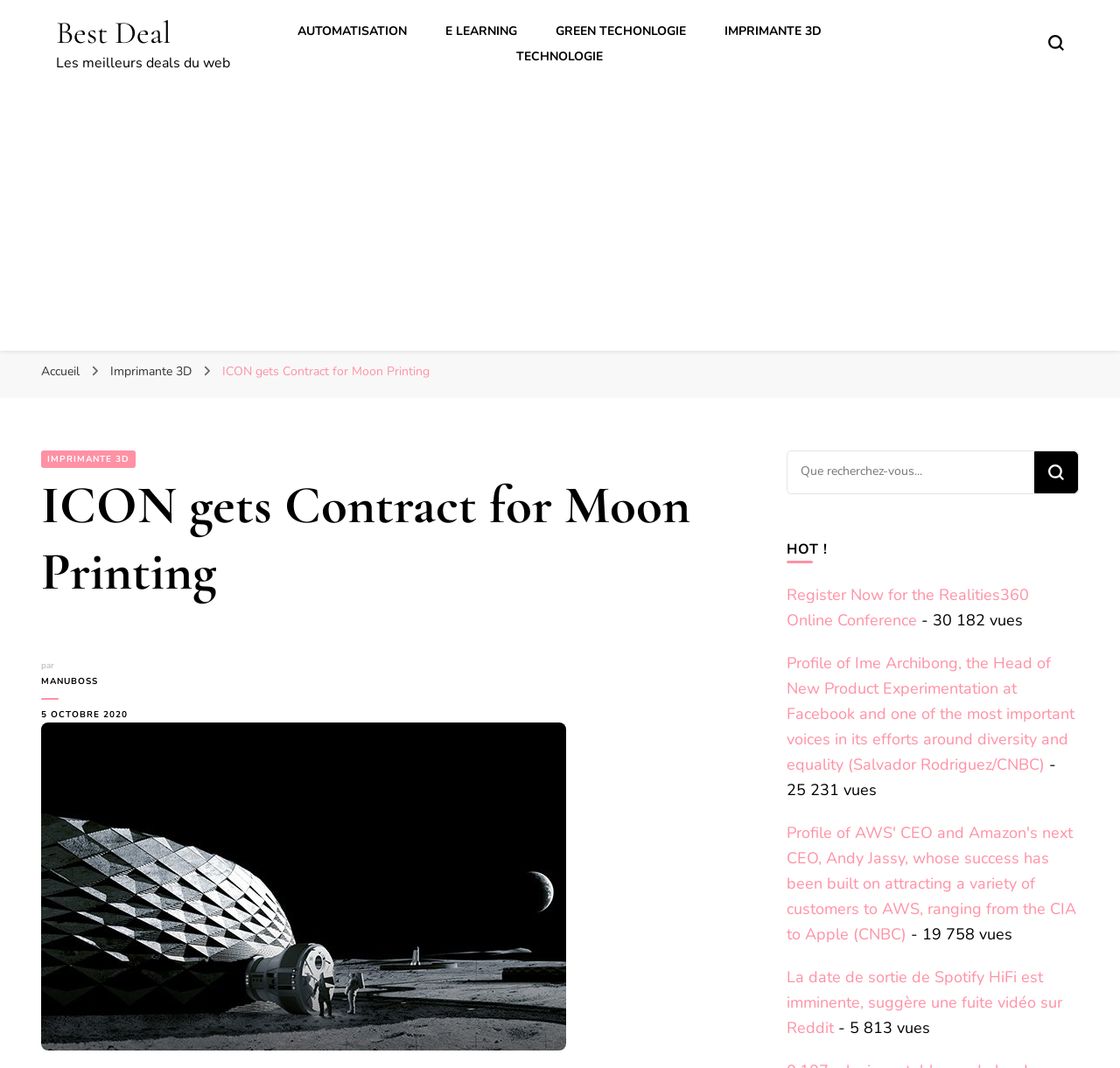Look at the image and write a detailed answer to the question: 
Who is the author of the article?

I found the answer by looking at the link 'MANUBOSS' which is mentioned as the author of the article.